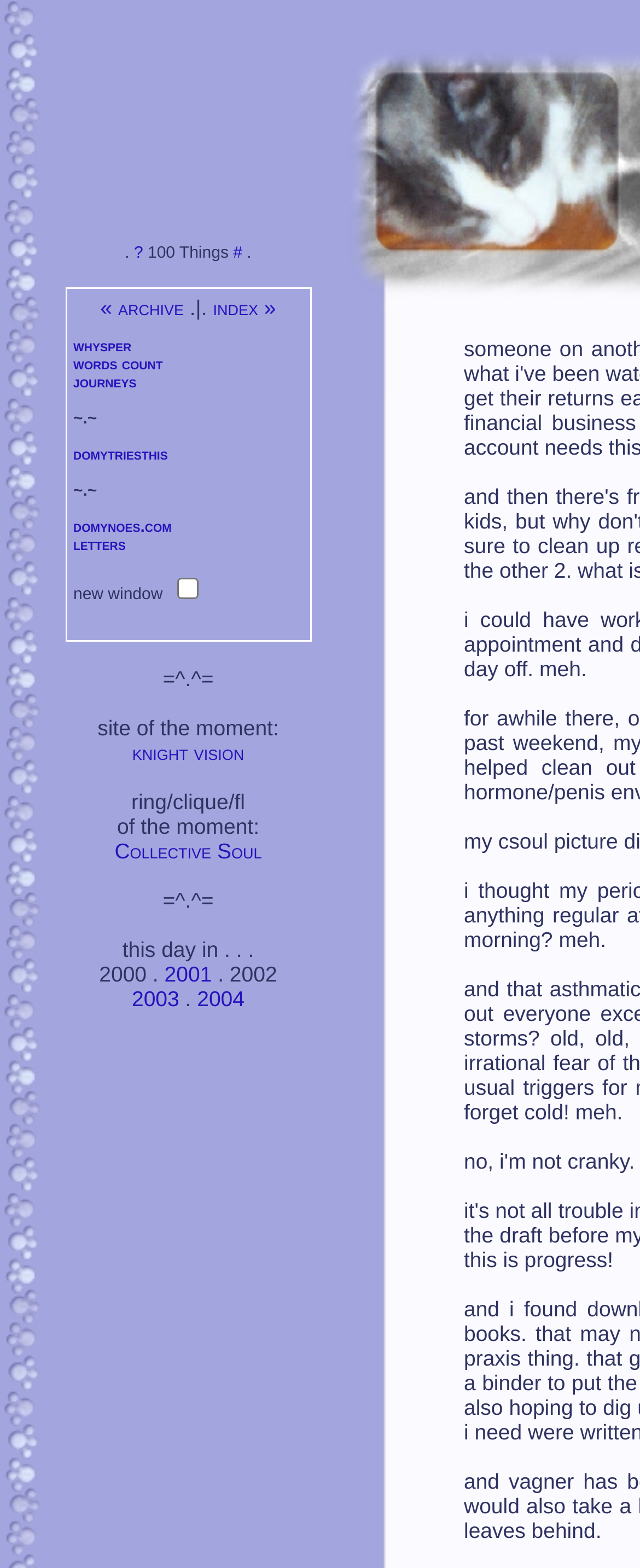What is the text above the table?
Examine the image and give a concise answer in one word or a short phrase.

100 Things